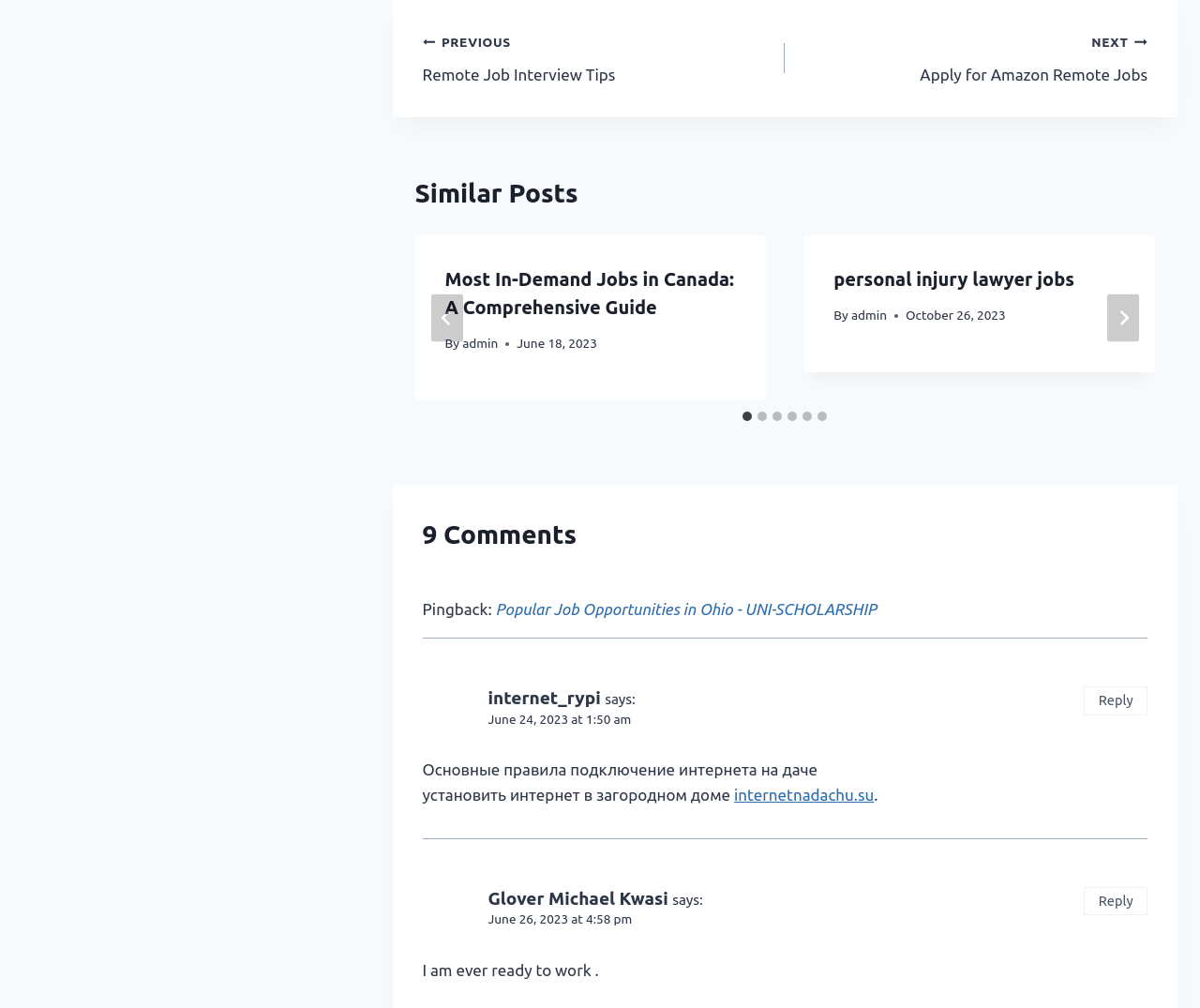What is the date of the second article?
Can you provide a detailed and comprehensive answer to the question?

I found the date of the second article by looking at the time element inside the second tabpanel, which is '2 of 6'. The time element has the text 'October 26, 2023', so I extracted the date from it.